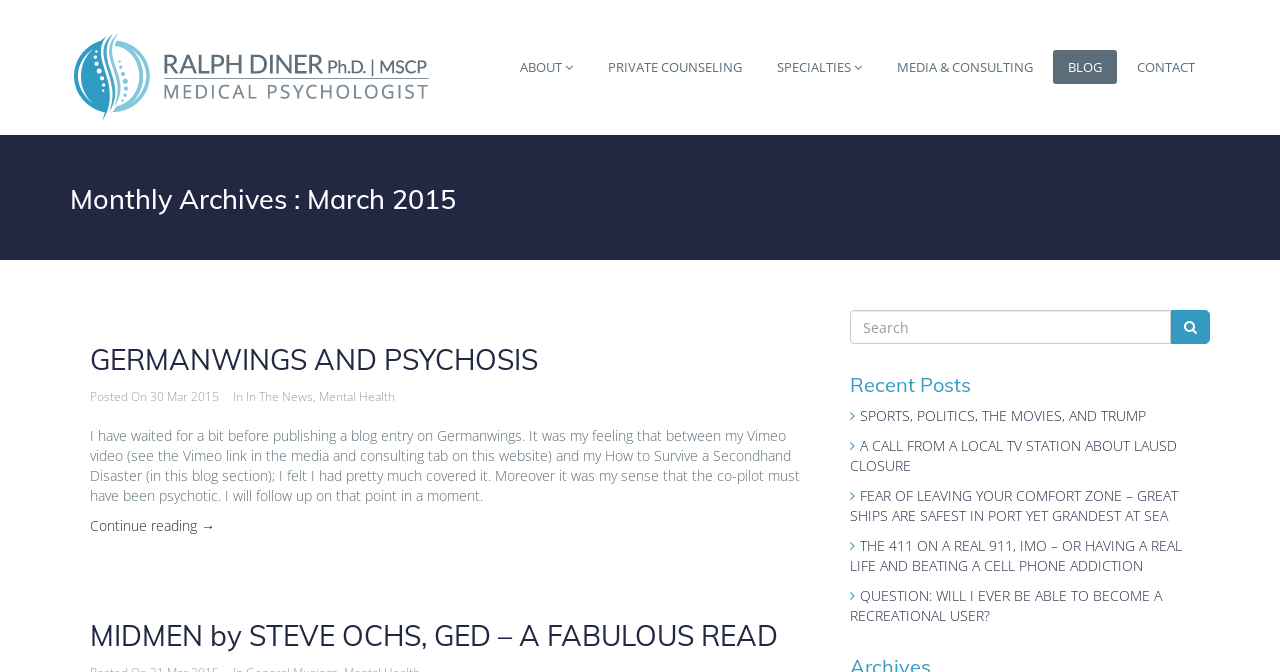Using the description: "name="s" placeholder="Search"", determine the UI element's bounding box coordinates. Ensure the coordinates are in the format of four float numbers between 0 and 1, i.e., [left, top, right, bottom].

[0.664, 0.461, 0.915, 0.512]